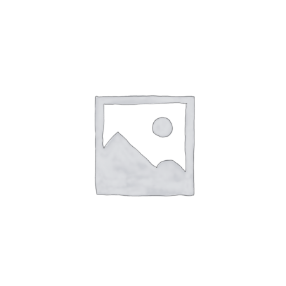Please provide a comprehensive answer to the question below using the information from the image: In what settings is the Braillette Board likely used?

The description of the Braillette Board mentions that it is likely used in educational settings, which implies that it is used in schools, classrooms, or other learning environments where educators and caregivers work with individuals with visual impairments.